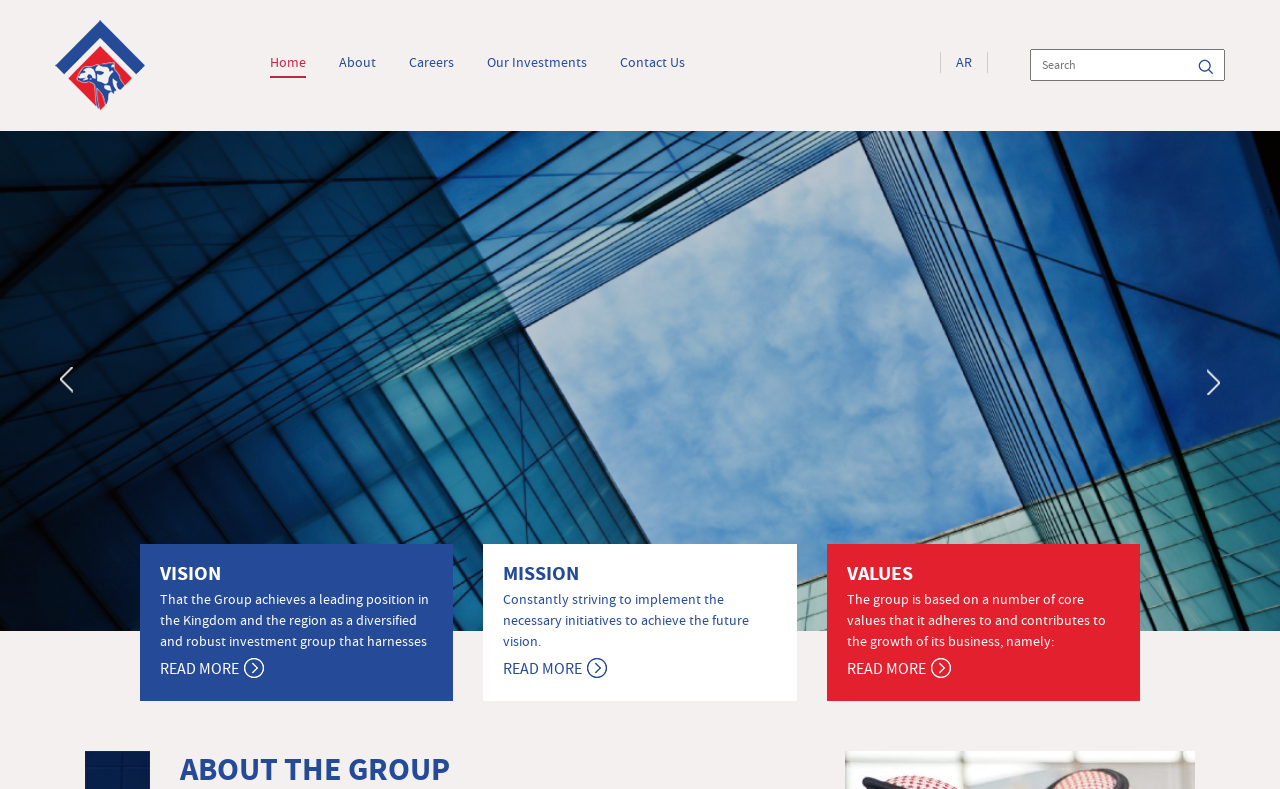Locate the bounding box coordinates of the element's region that should be clicked to carry out the following instruction: "Search for something". The coordinates need to be four float numbers between 0 and 1, i.e., [left, top, right, bottom].

[0.805, 0.062, 0.957, 0.103]